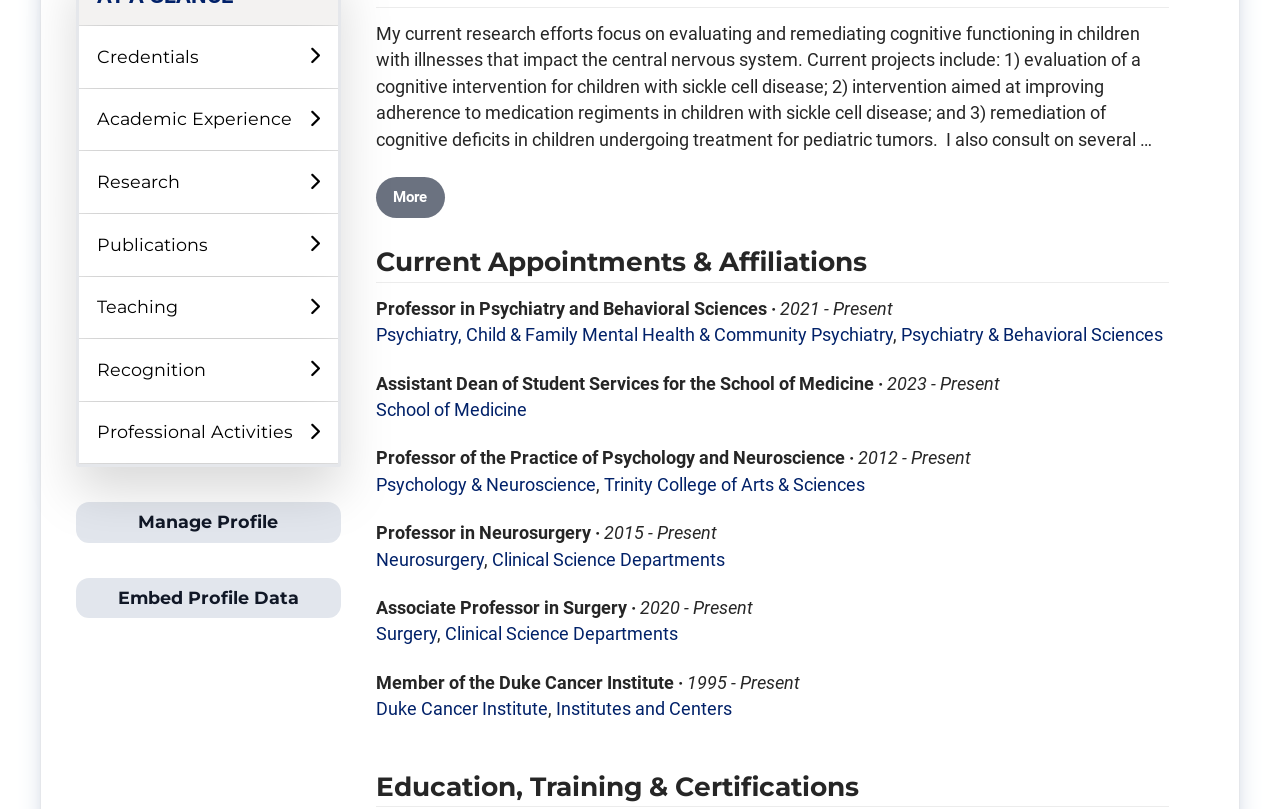Find the bounding box coordinates for the HTML element specified by: "Publications".

[0.062, 0.264, 0.264, 0.341]